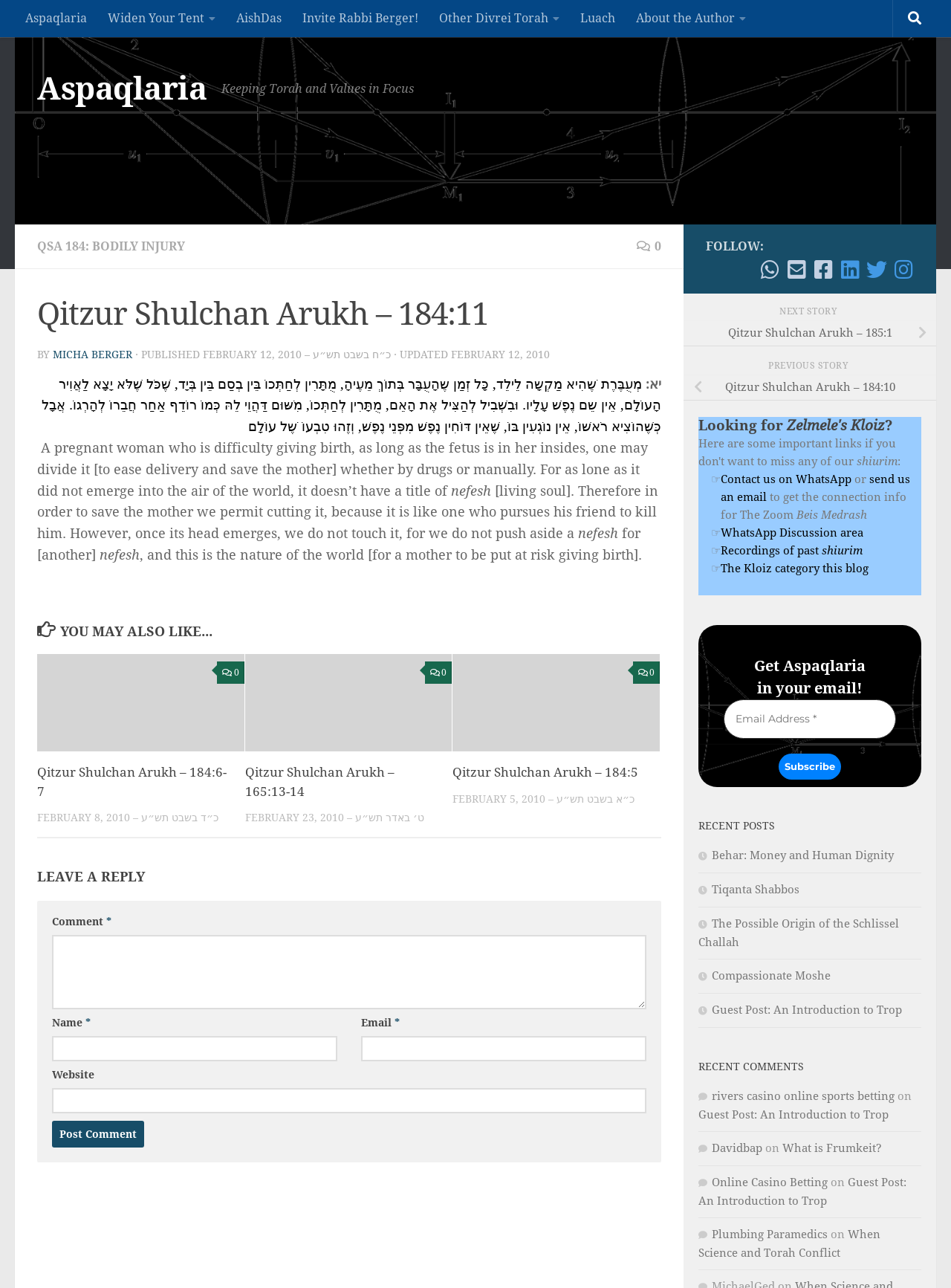Give the bounding box coordinates for this UI element: "Contact us on WhatsApp". The coordinates should be four float numbers between 0 and 1, arranged as [left, top, right, bottom].

[0.758, 0.367, 0.895, 0.377]